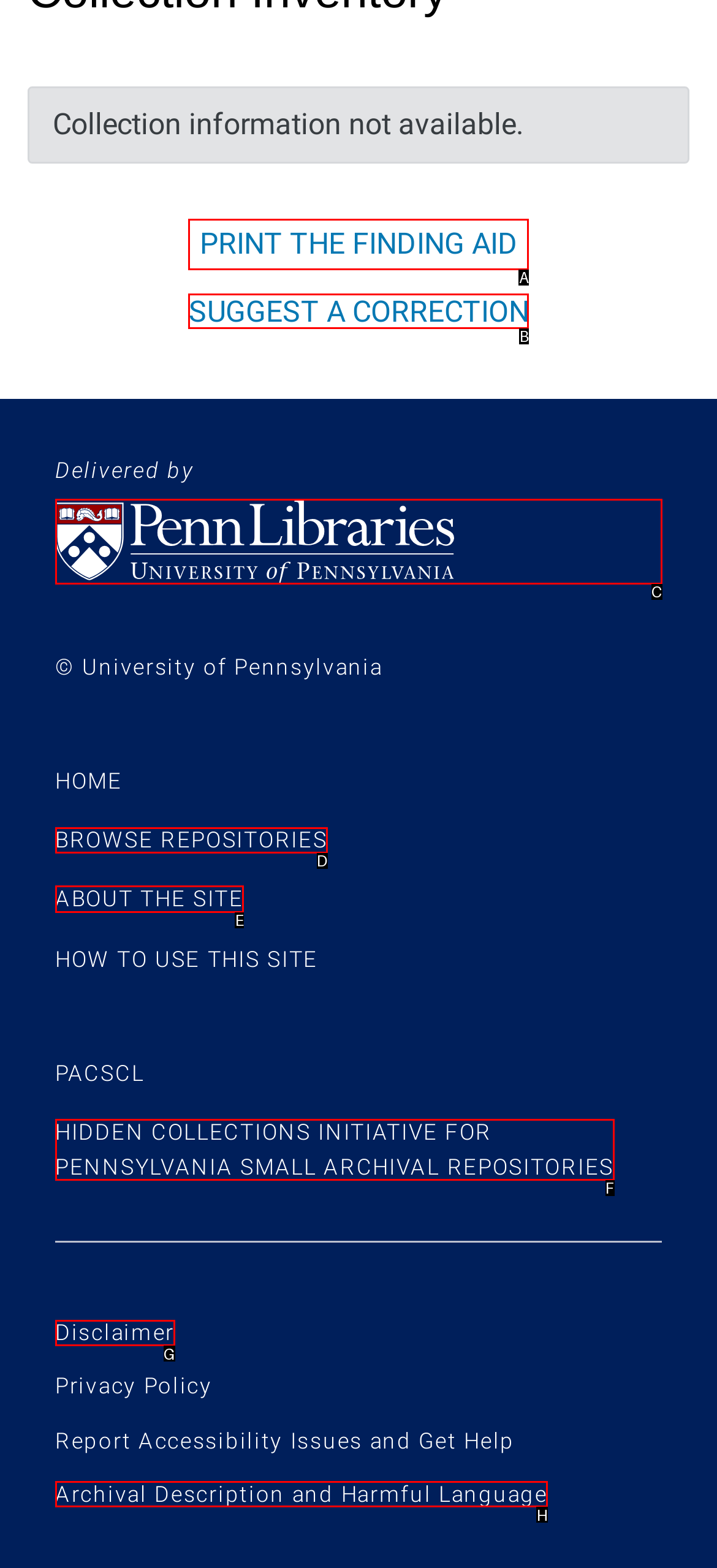From the given options, indicate the letter that corresponds to the action needed to complete this task: go to about the site. Respond with only the letter.

E